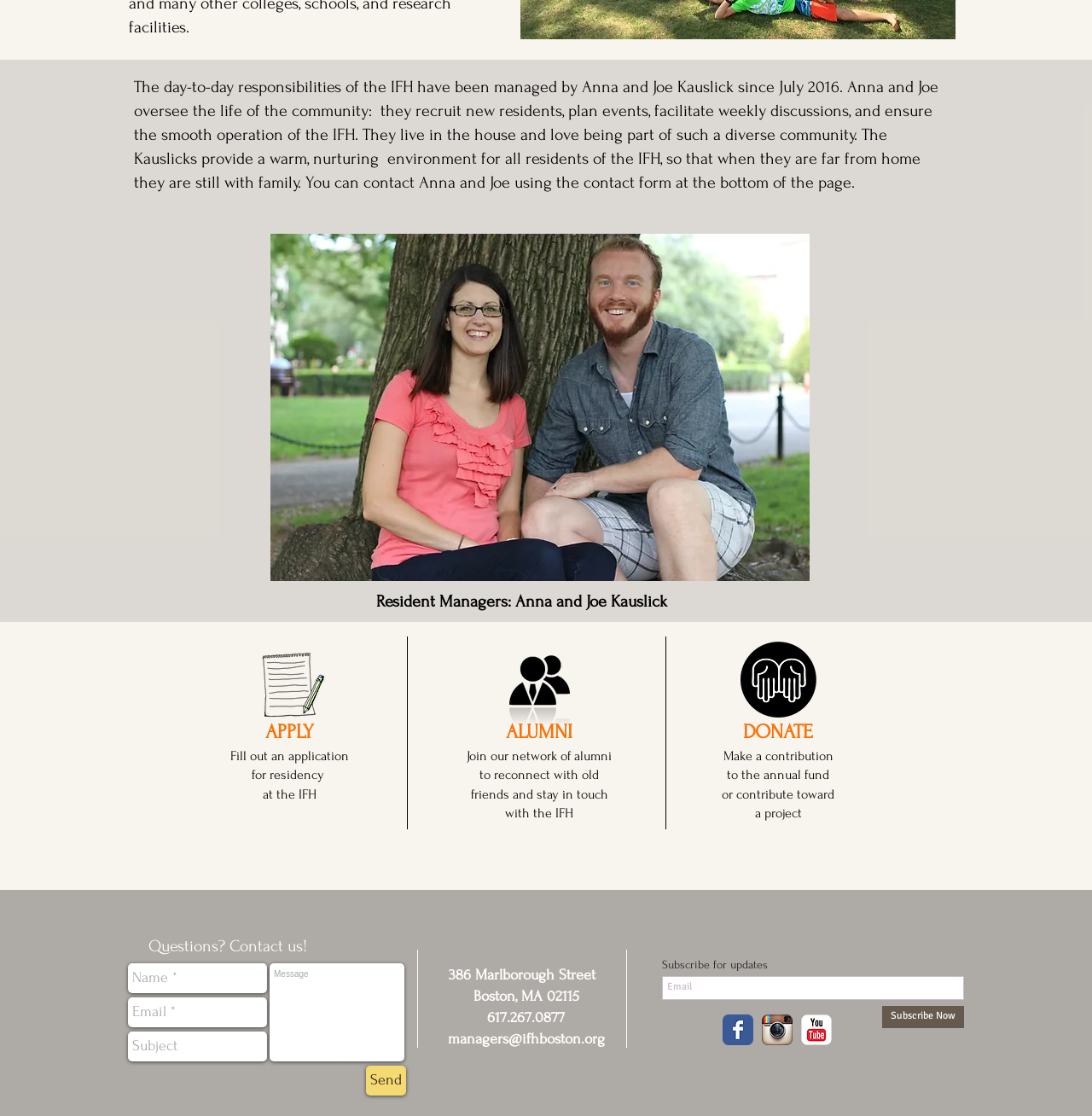Please find the bounding box for the UI component described as follows: "aria-label="YouTube Classic"".

[0.734, 0.909, 0.762, 0.936]